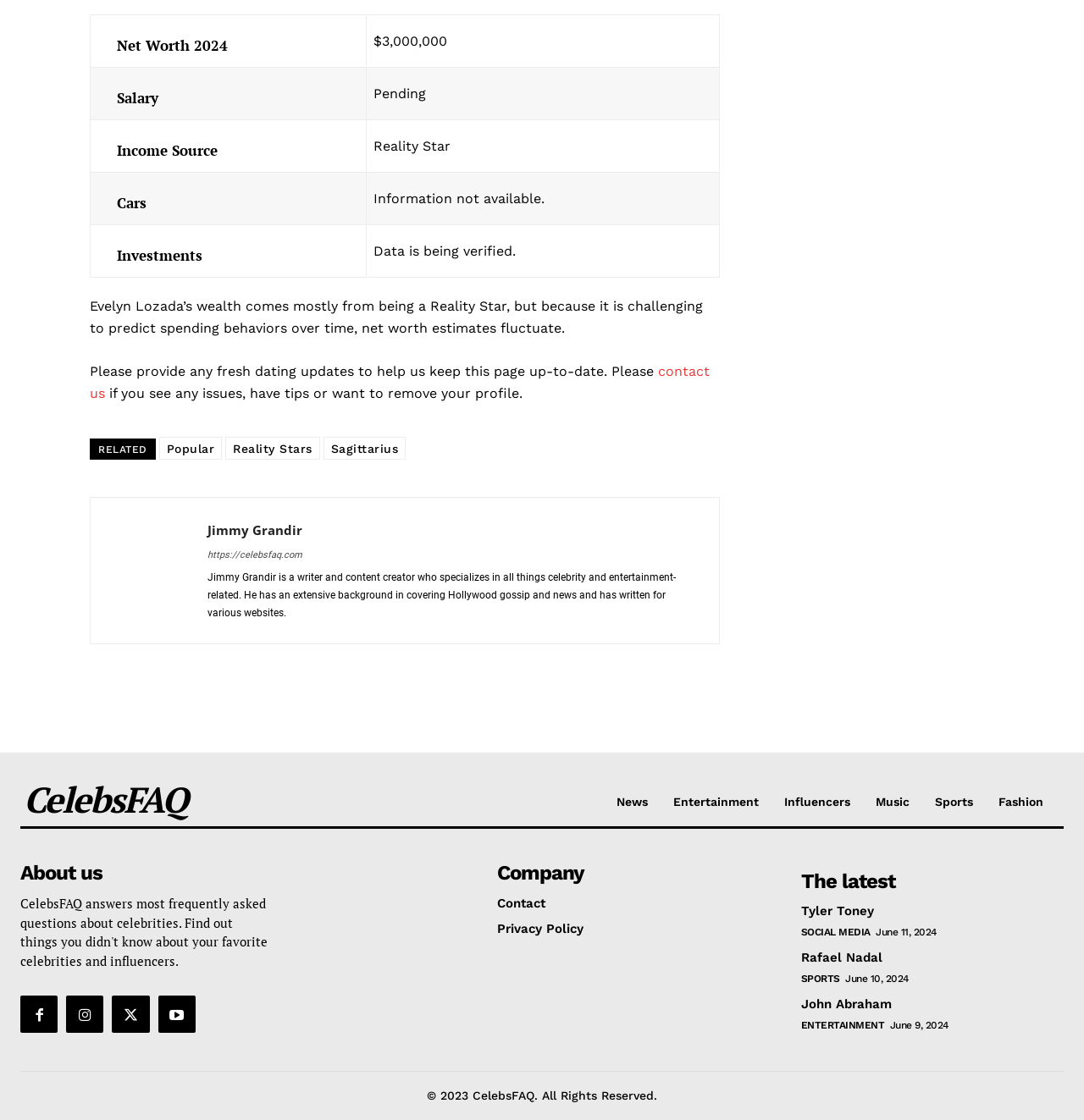Who is the writer and content creator of CelebsFAQ?
Examine the screenshot and reply with a single word or phrase.

Jimmy Grandir